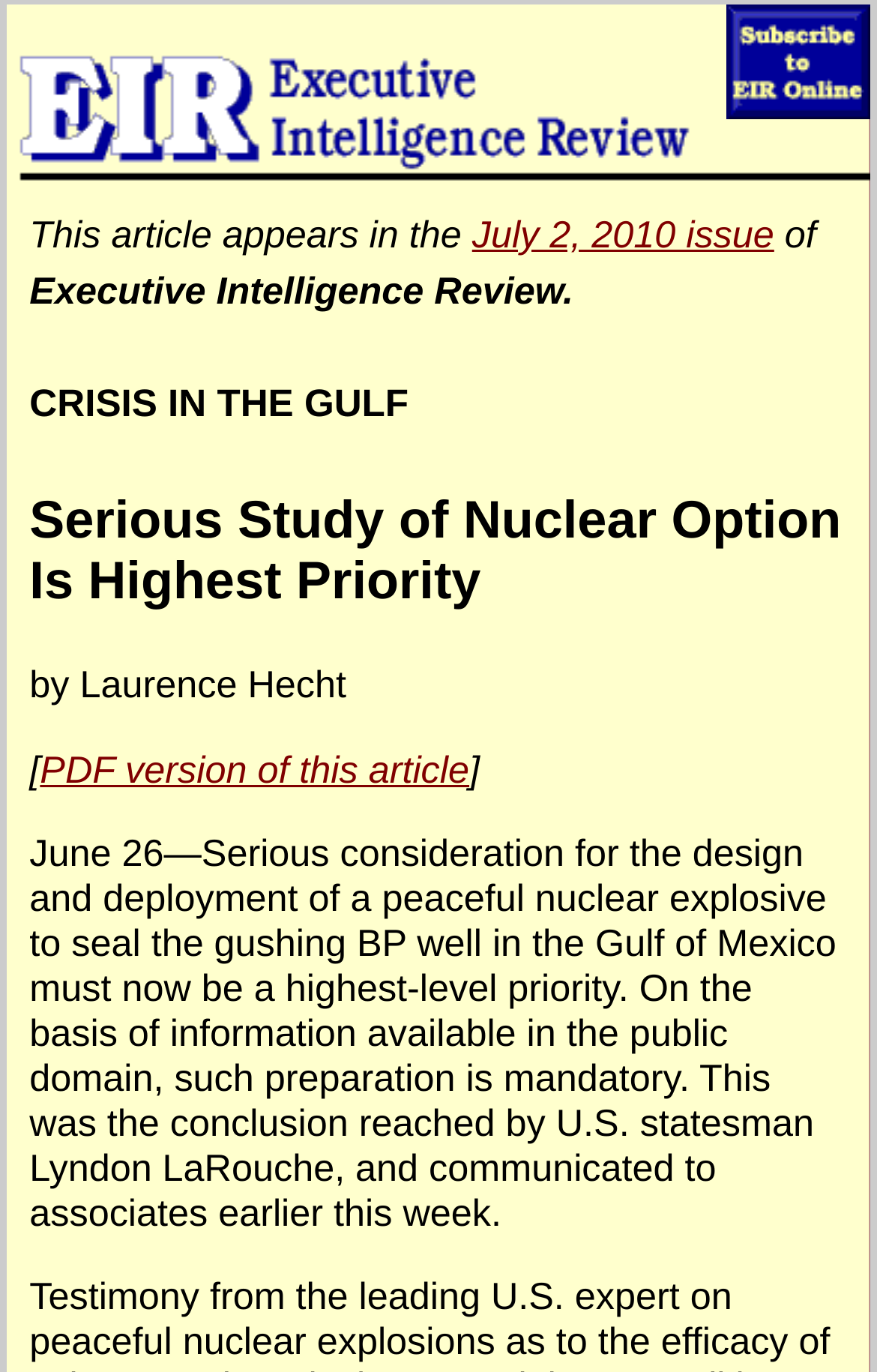What can be done with the article?
Please provide a single word or phrase as your answer based on the image.

Download PDF version